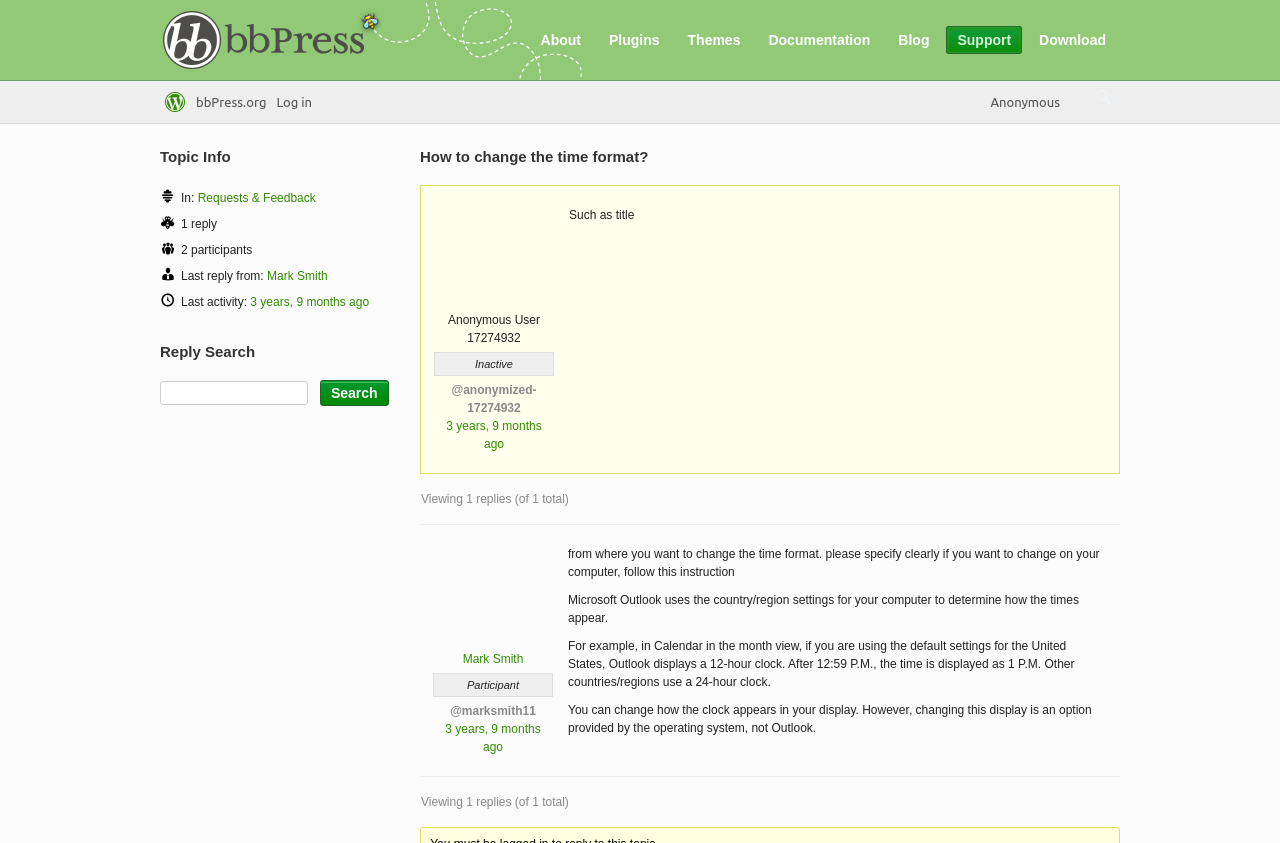Identify the bounding box coordinates for the UI element described as follows: "Brae Road Admin". Ensure the coordinates are four float numbers between 0 and 1, formatted as [left, top, right, bottom].

None